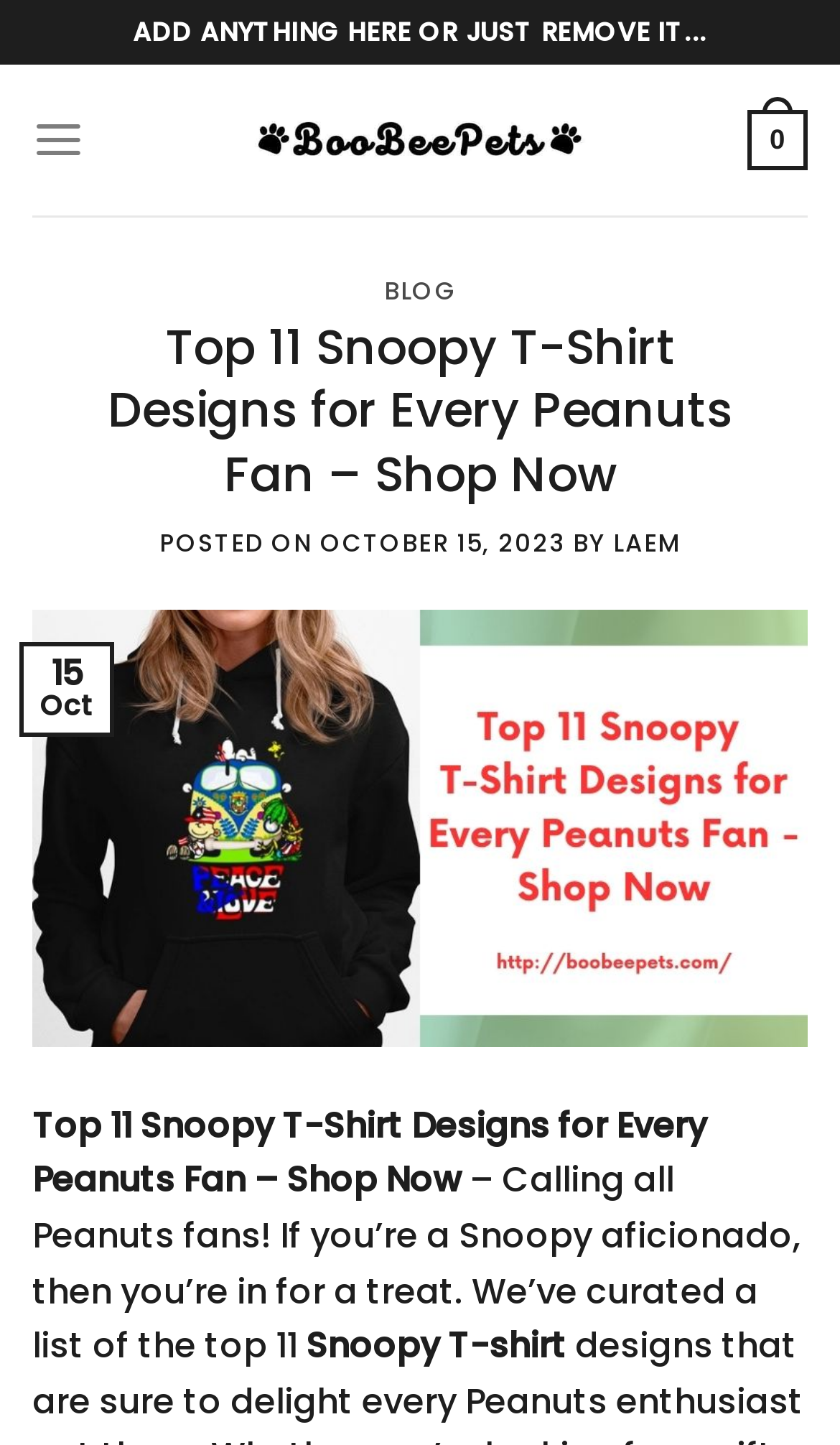Determine the bounding box coordinates of the clickable region to execute the instruction: "Read the blog post". The coordinates should be four float numbers between 0 and 1, denoted as [left, top, right, bottom].

[0.038, 0.555, 0.962, 0.589]